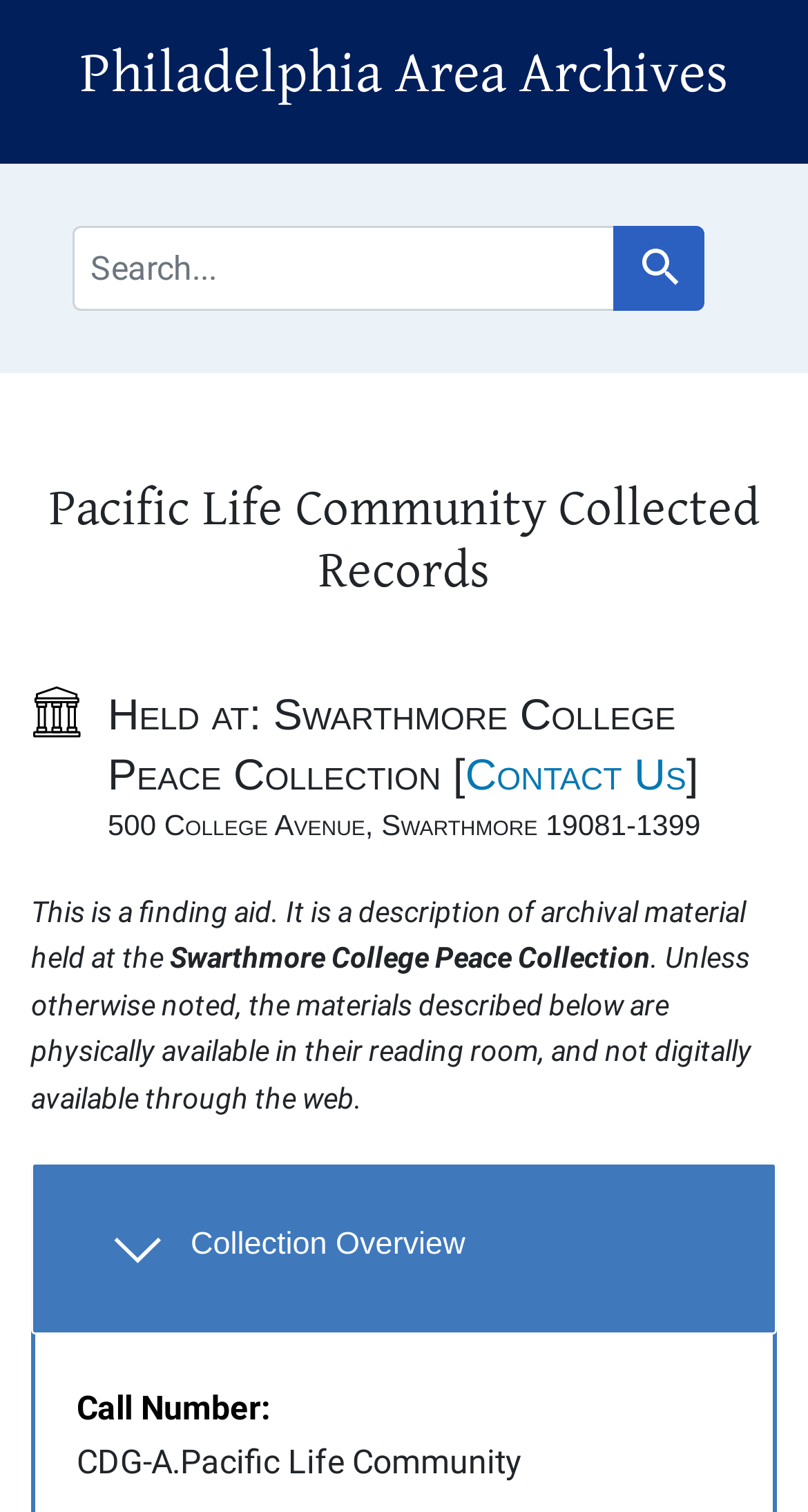What is the name of the archives?
Answer with a single word or phrase by referring to the visual content.

Philadelphia Area Archives